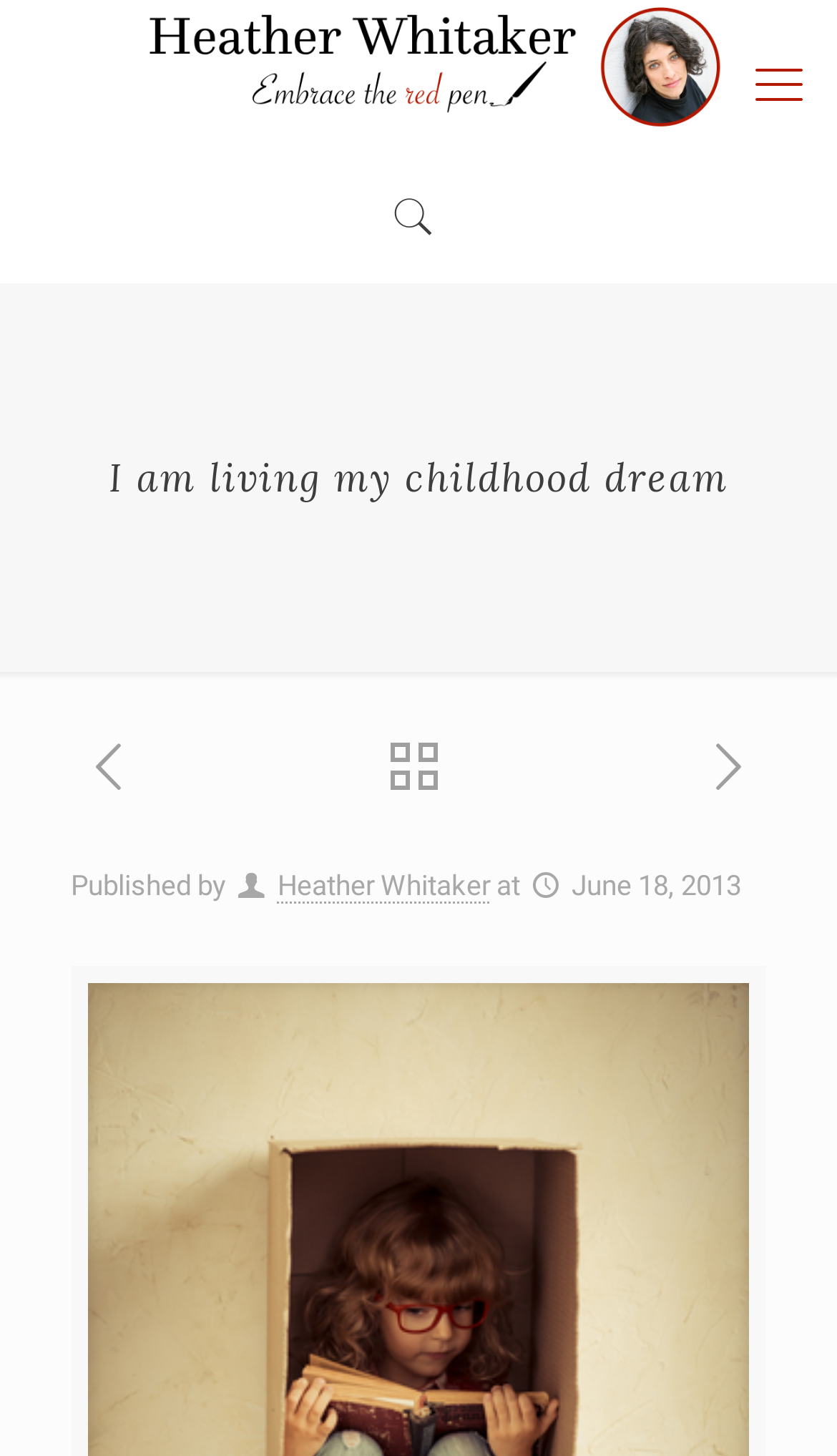What is the publication date?
Based on the content of the image, thoroughly explain and answer the question.

I found the publication date by looking at the time element which is located to the right of the 'Published by' text and below the main heading.